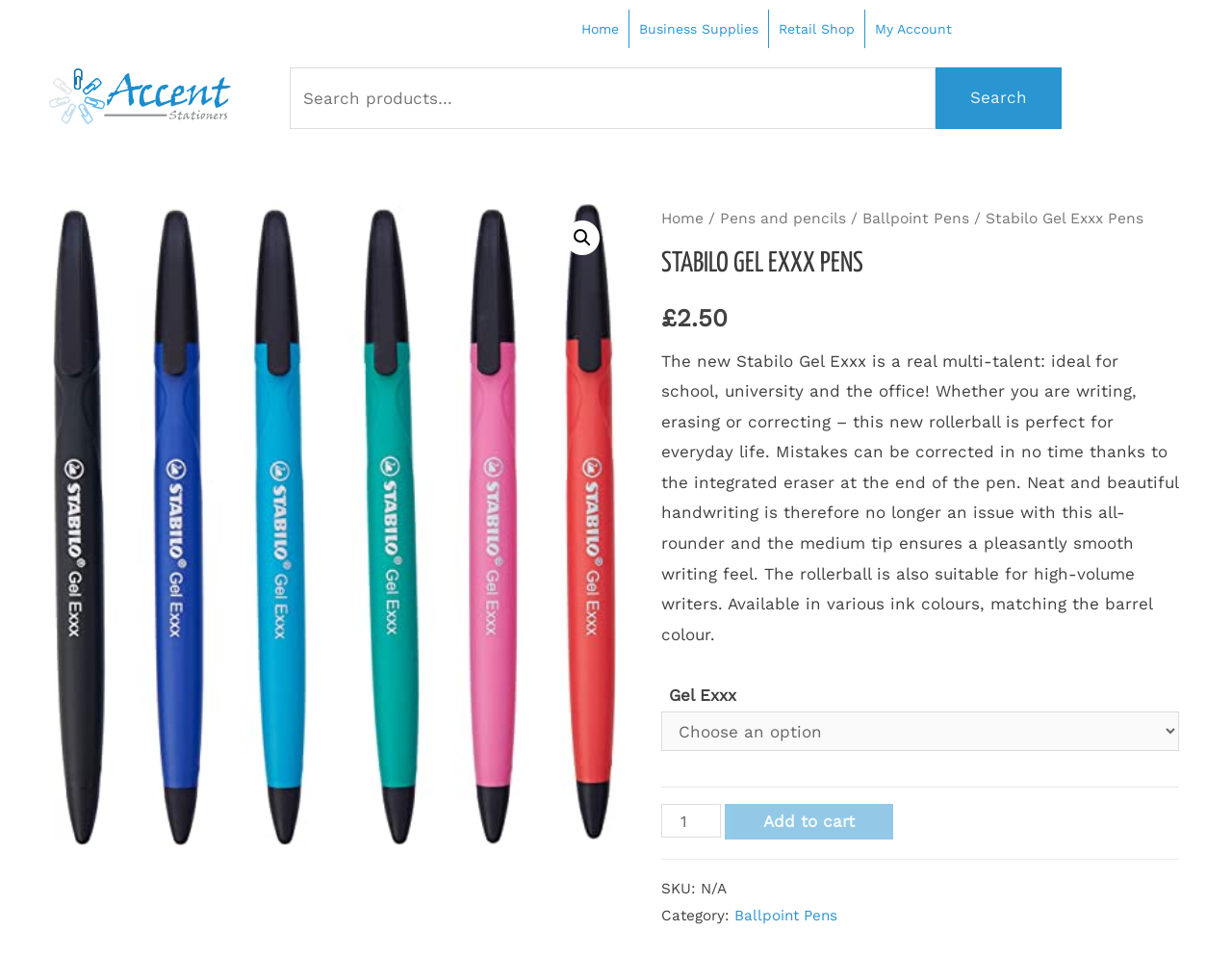Determine the bounding box coordinates for the area you should click to complete the following instruction: "Change the quantity of Stabilo Gel Exxx Pens".

[0.537, 0.841, 0.585, 0.876]